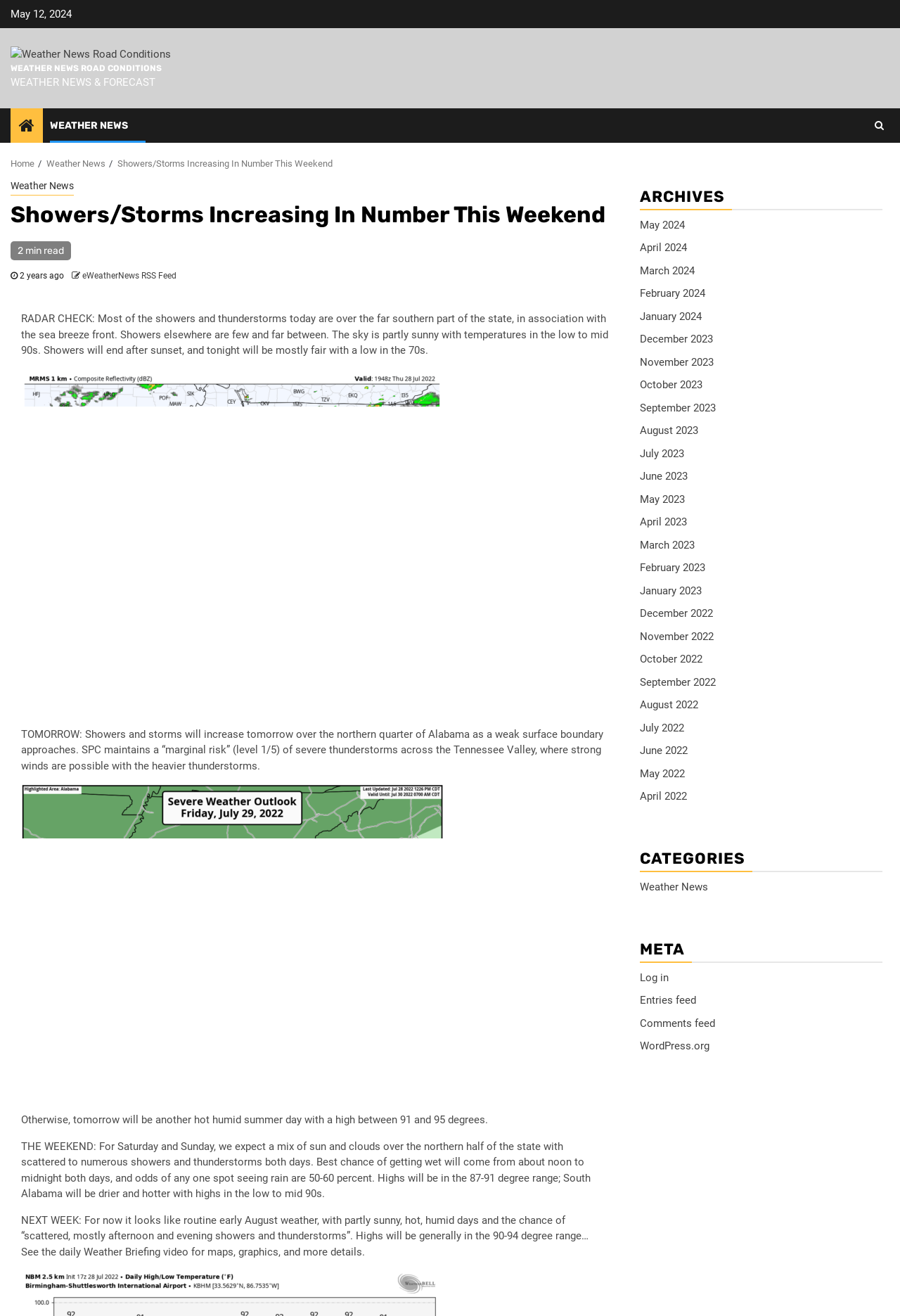Identify the bounding box coordinates of the element to click to follow this instruction: 'Log in to the website'. Ensure the coordinates are four float values between 0 and 1, provided as [left, top, right, bottom].

[0.711, 0.738, 0.743, 0.748]